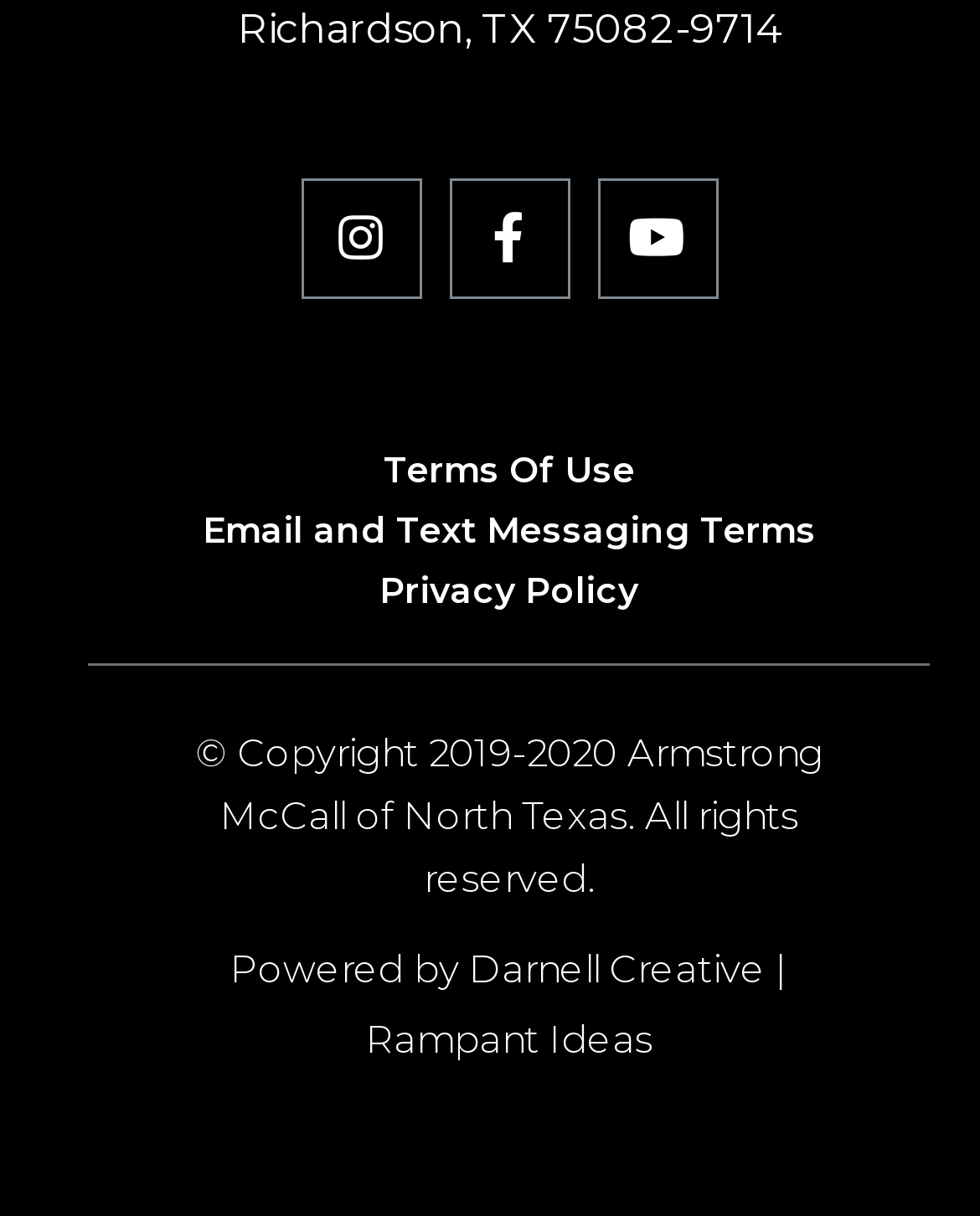Given the description of a UI element: "Privacy Policy", identify the bounding box coordinates of the matching element in the webpage screenshot.

[0.387, 0.467, 0.651, 0.504]